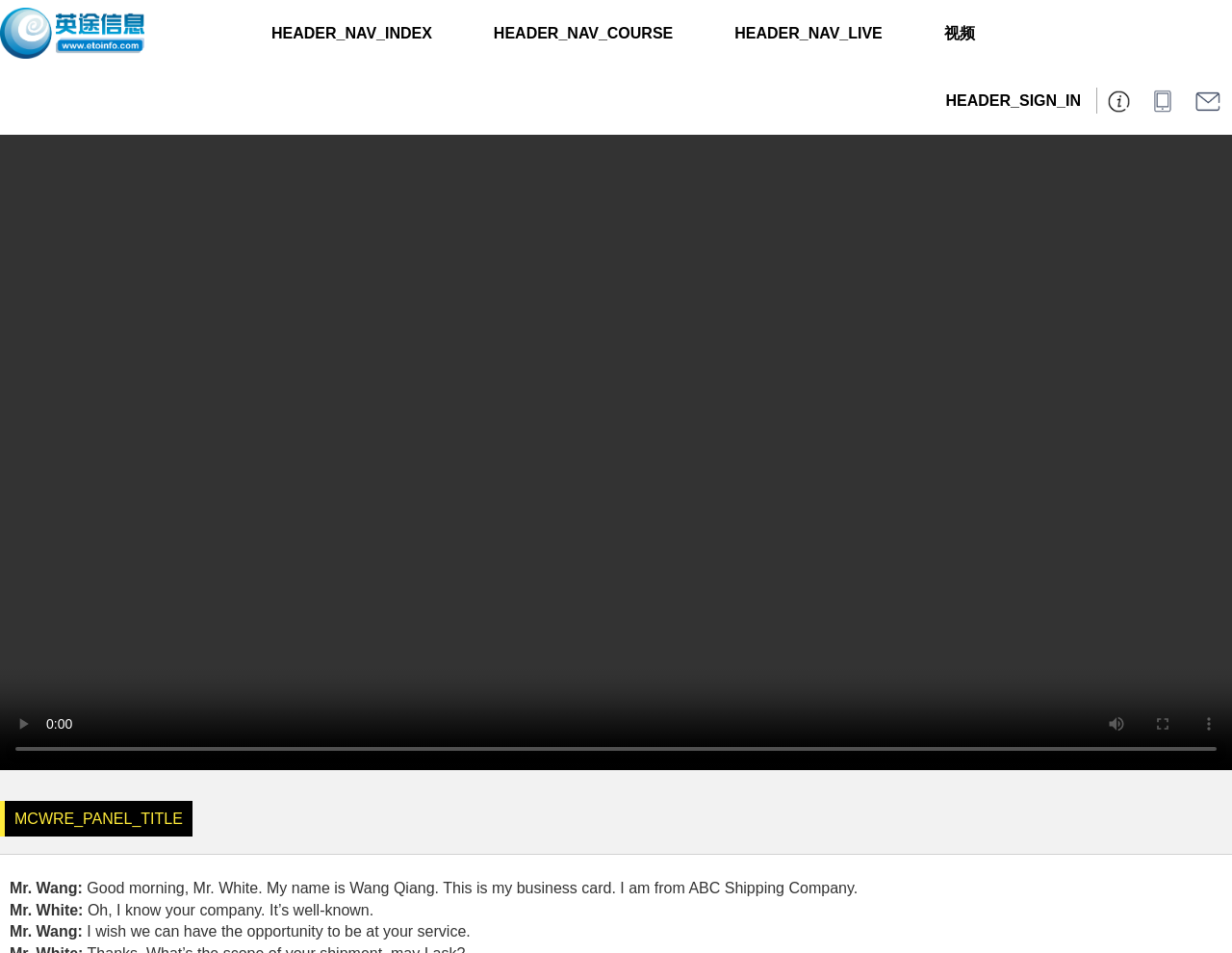Given the element description HEADER_SIGN_IN, predict the bounding box coordinates for the UI element in the webpage screenshot. The format should be (top-left x, top-left y, bottom-right x, bottom-right y), and the values should be between 0 and 1.

[0.755, 0.097, 0.89, 0.114]